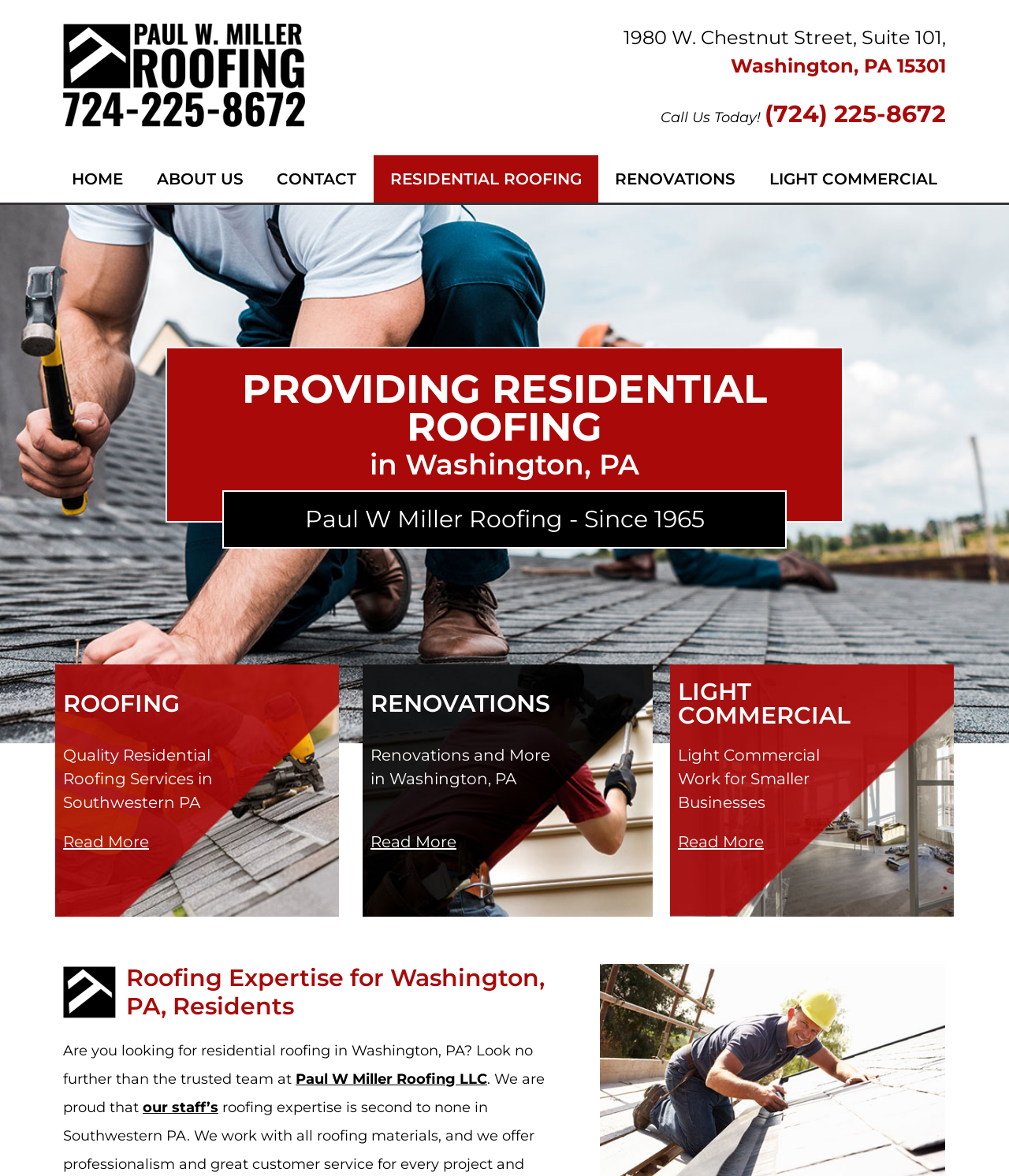Locate the bounding box coordinates of the segment that needs to be clicked to meet this instruction: "Go to the home page".

[0.055, 0.132, 0.139, 0.172]